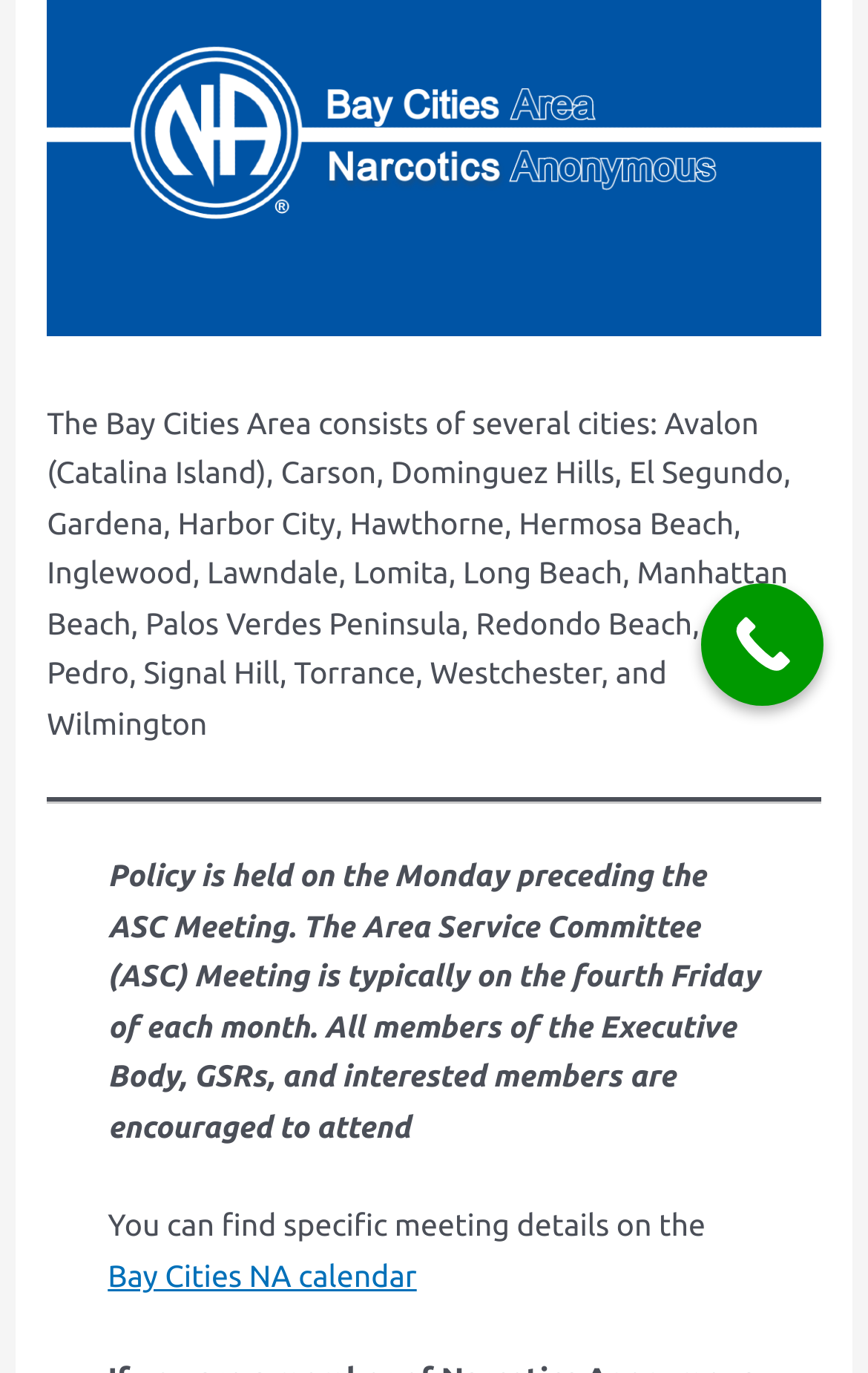Provide the bounding box coordinates for the UI element that is described as: "Bay Cities NA calendar".

[0.124, 0.916, 0.48, 0.942]